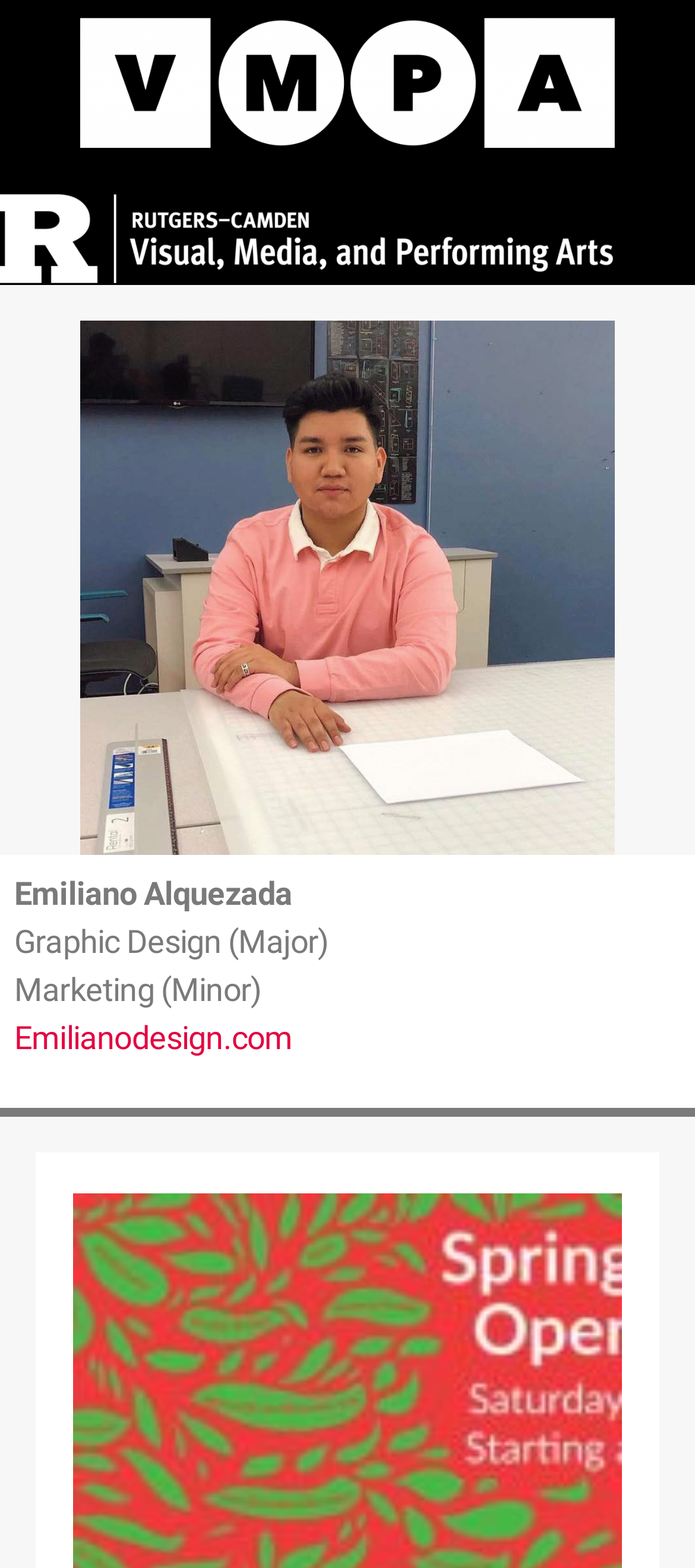Using the provided element description: "Emilianodesign.com", identify the bounding box coordinates. The coordinates should be four floats between 0 and 1 in the order [left, top, right, bottom].

[0.021, 0.649, 0.421, 0.673]